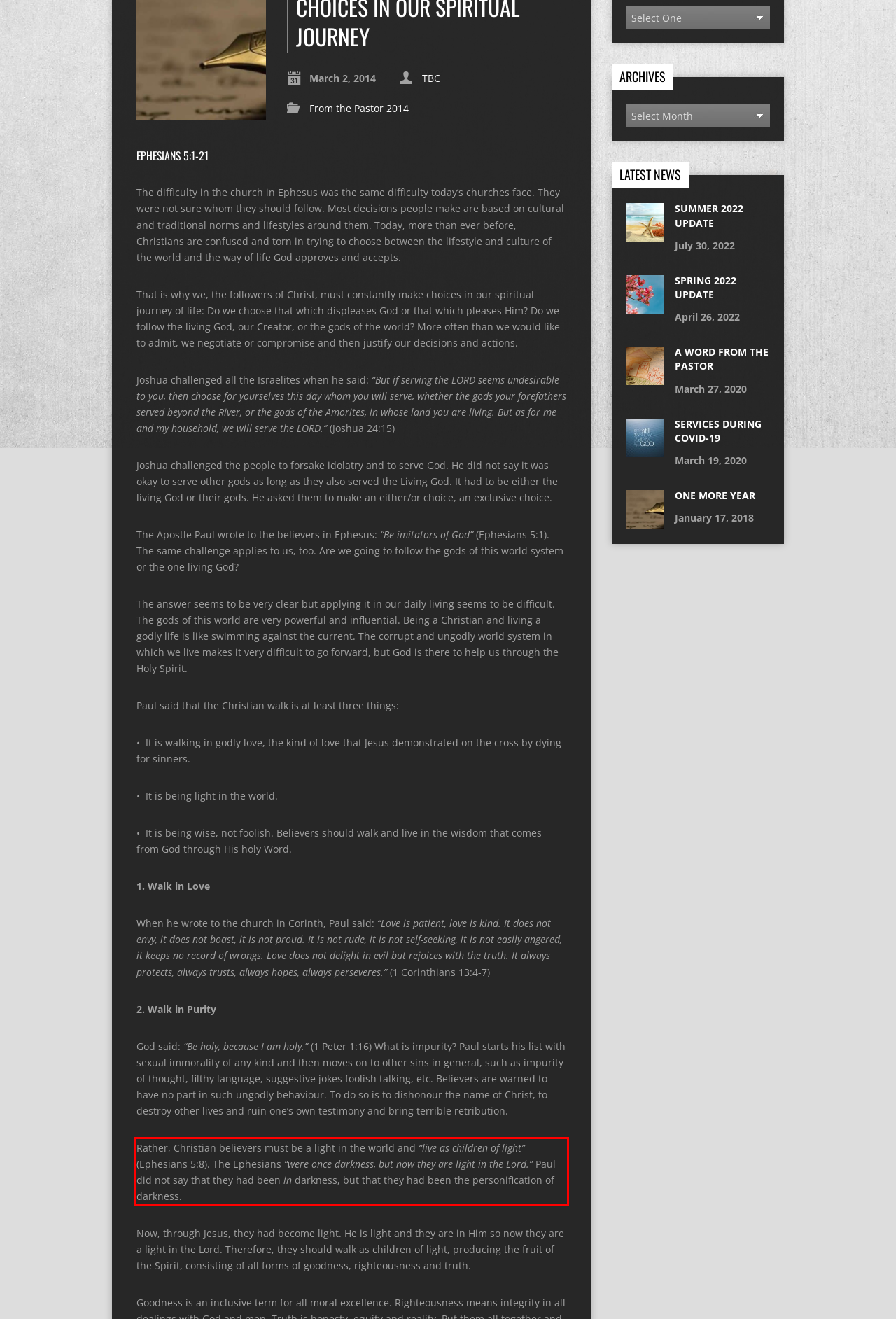Please identify and extract the text content from the UI element encased in a red bounding box on the provided webpage screenshot.

Rather, Christian believers must be a light in the world and “live as children of light” (Ephesians 5:8). The Ephesians “were once darkness, but now they are light in the Lord.” Paul did not say that they had been in darkness, but that they had been the personification of darkness.